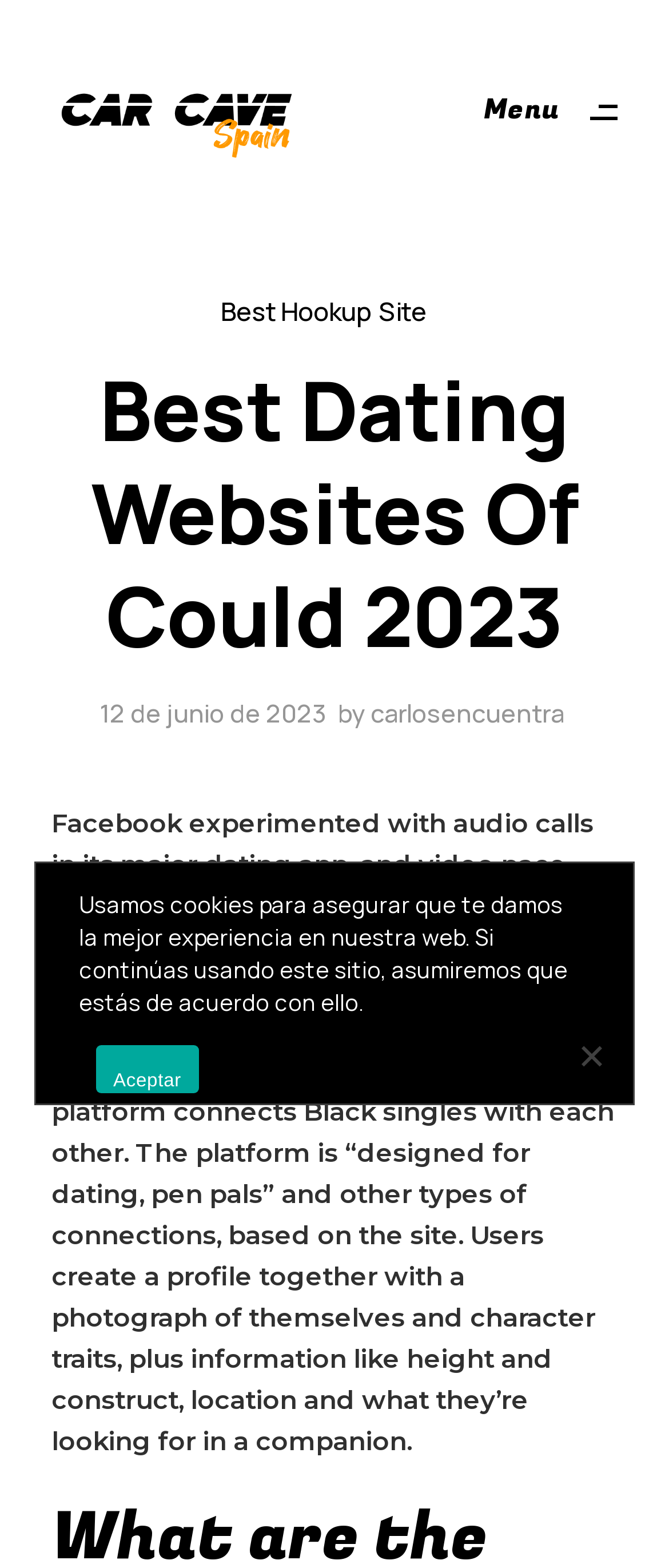Identify and generate the primary title of the webpage.

Best Dating Websites Of Could 2023